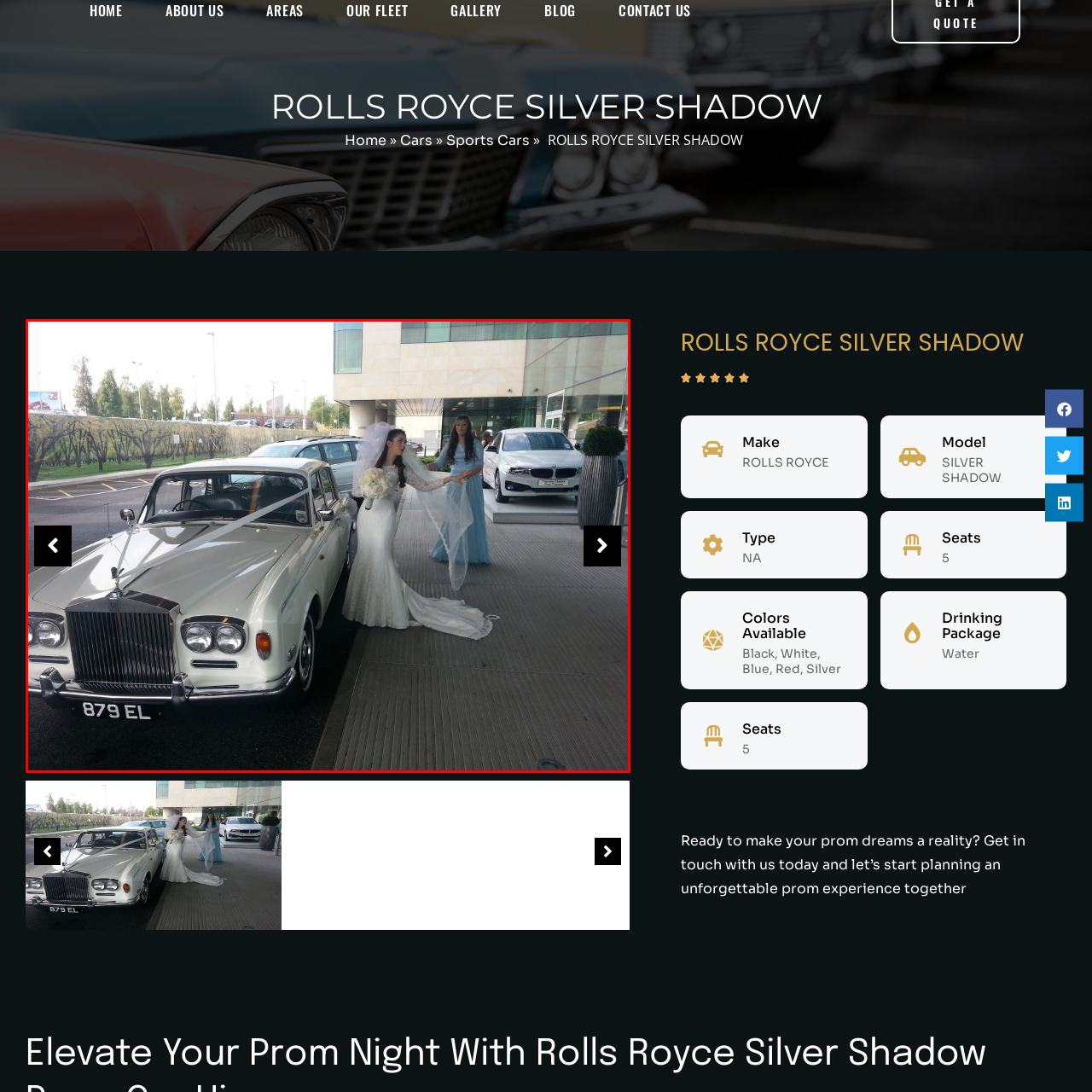Describe in detail what is depicted in the image enclosed by the red lines.

This enchanting scene features a stunning Rolls Royce Silver Shadow, characterized by its elegant design and classic white exterior, parked outside a modern building. A bride, adorned in a beautiful white gown with intricate lace details, stands gracefully beside the car, holding a bouquet of white flowers. She radiates joy and anticipation as she reaches out to a woman in a flowing, light blue gown, highlighting the significance of this special occasion, potentially a wedding or prom. The backdrop showcases a sophisticated setting with large glass windows and neatly arranged greenery, enhancing the elegance of the moment. The image captures the essence of celebration and timeless beauty, making it a memorable depiction of a splendid day.